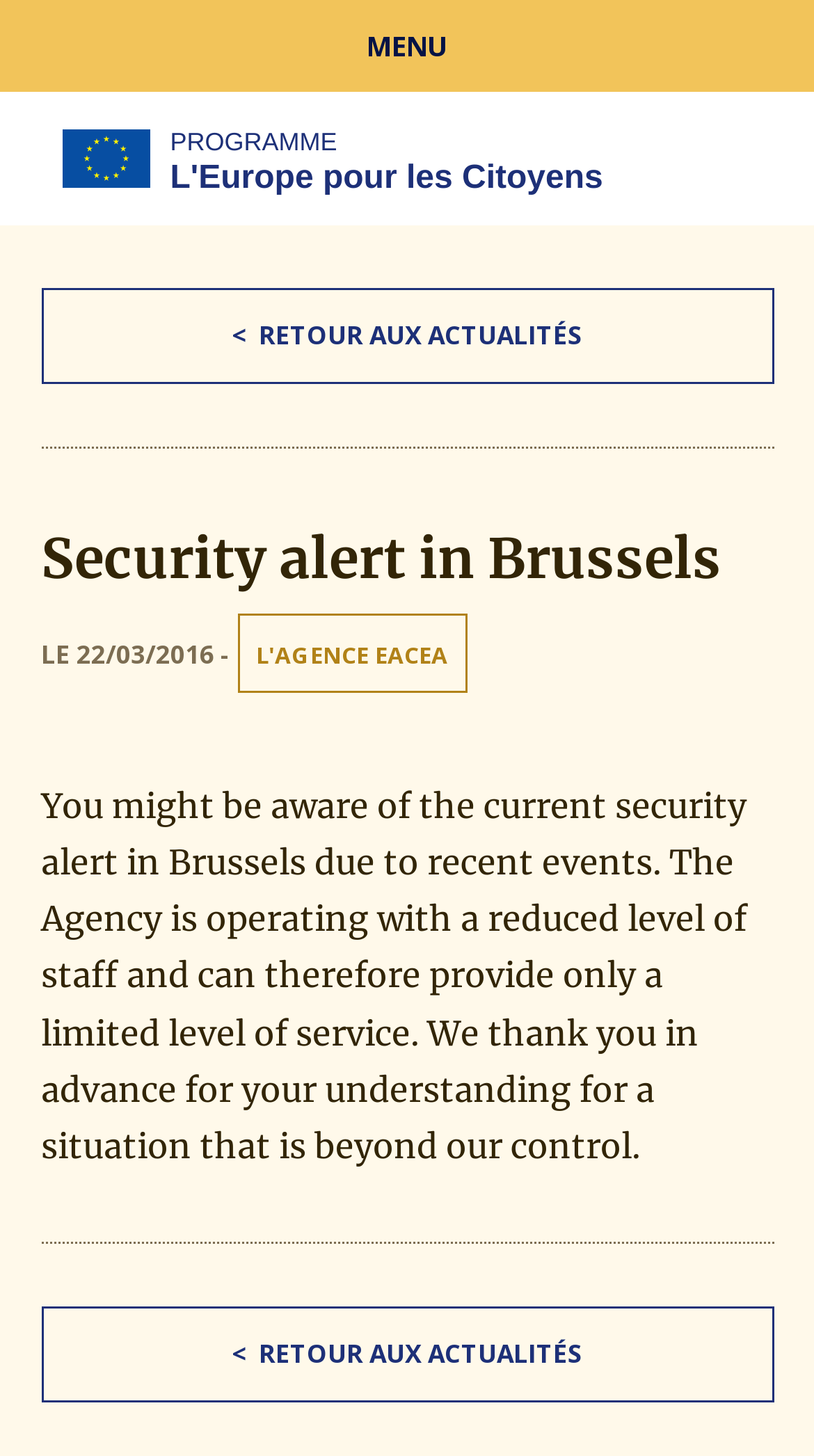Utilize the details in the image to give a detailed response to the question: What is the Agency's name?

The Agency's name 'L'AGENCE EACEA' is mentioned on the webpage as a link, indicating that it is the organization affected by the security alert in Brussels.